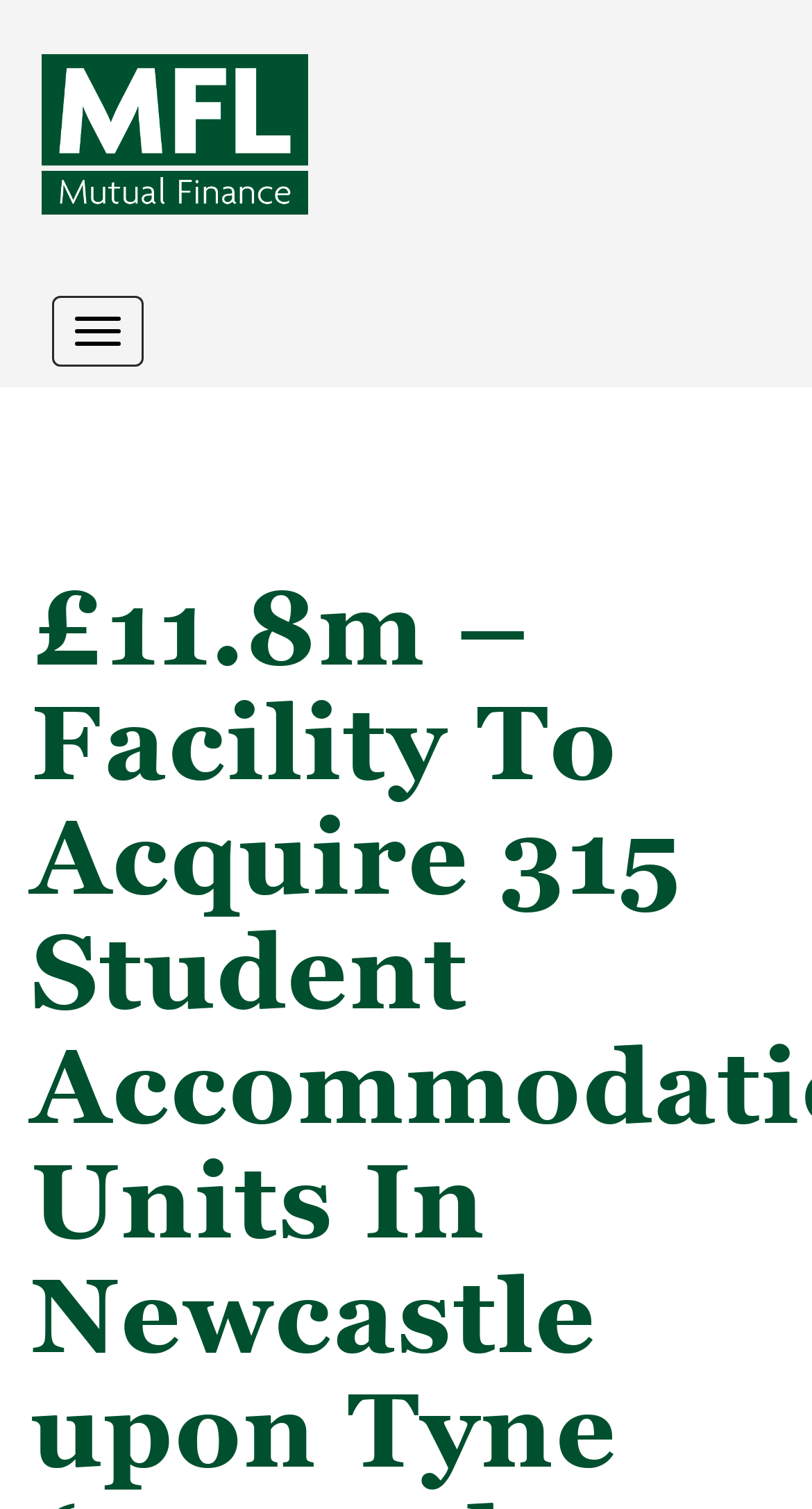Extract the bounding box coordinates for the HTML element that matches this description: "Toggle navigation". The coordinates should be four float numbers between 0 and 1, i.e., [left, top, right, bottom].

[0.064, 0.197, 0.177, 0.244]